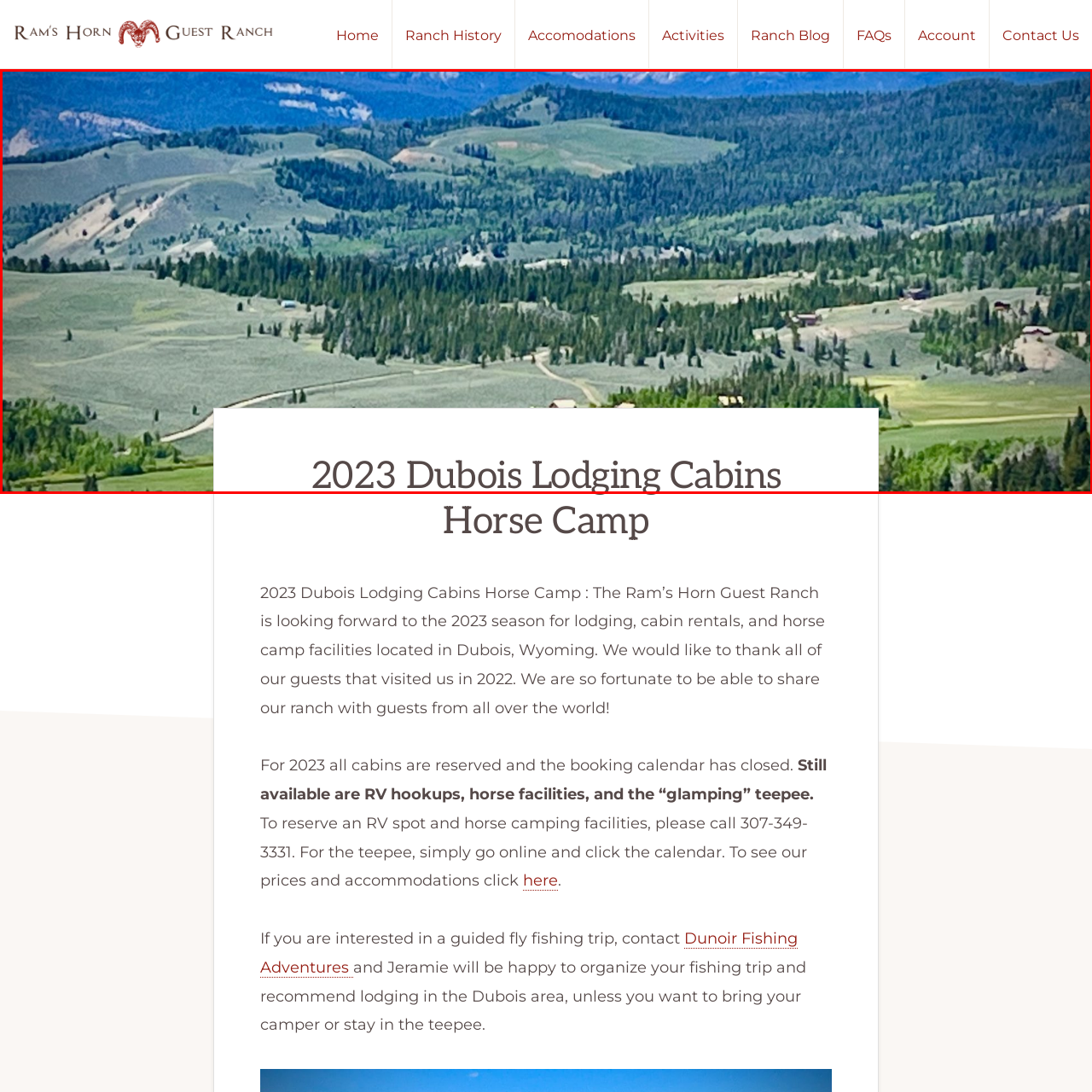What type of landscape is depicted in the image?
Analyze the highlighted section in the red bounding box of the image and respond to the question with a detailed explanation.

The image features a scenic landscape with lush greenery sprawling across rolling hills, which creates a sense of serenity and invites potential guests to explore the natural beauty of the area.